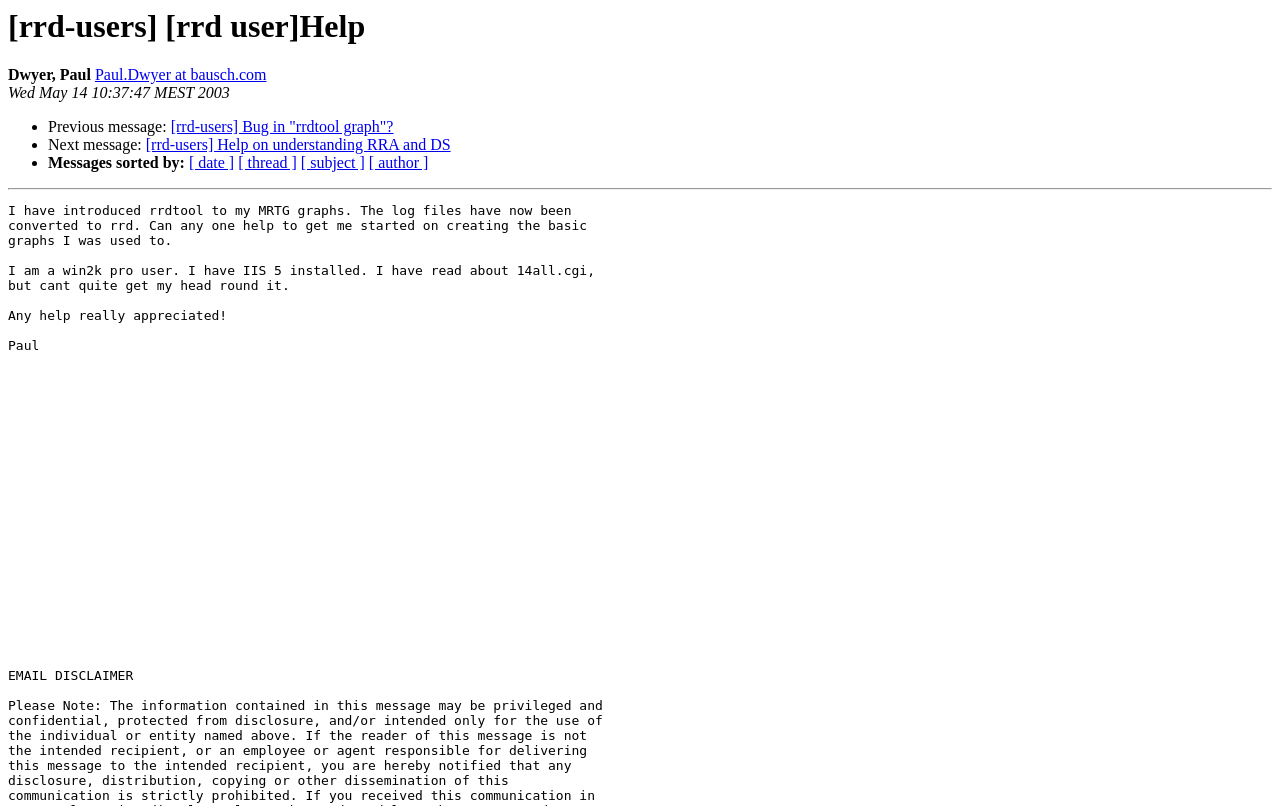Extract the primary heading text from the webpage.

[rrd-users] [rrd user]Help